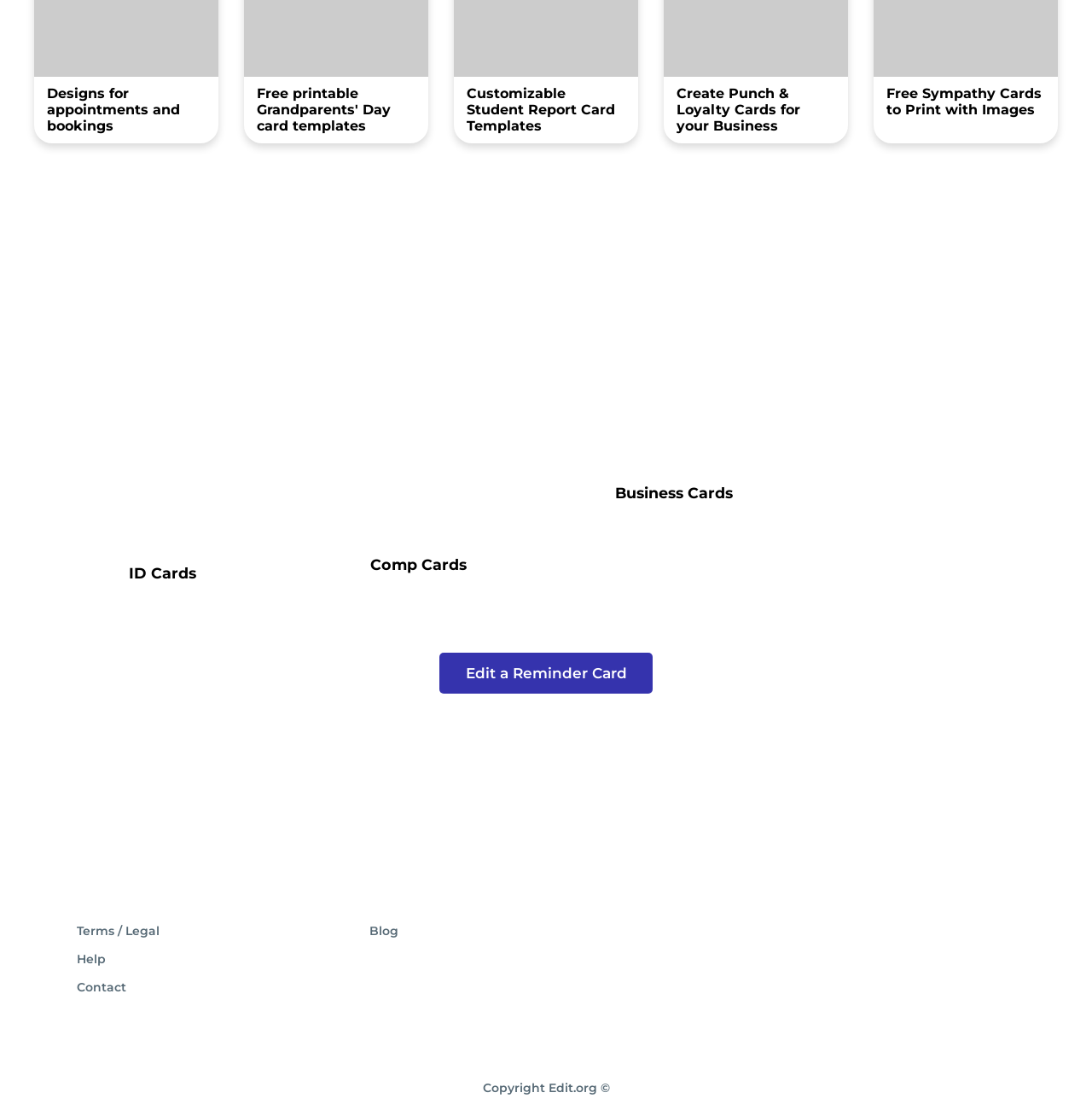Identify the bounding box coordinates for the UI element described as follows: Comp Cards. Use the format (top-left x, top-left y, bottom-right x, bottom-right y) and ensure all values are floating point numbers between 0 and 1.

[0.266, 0.499, 0.5, 0.519]